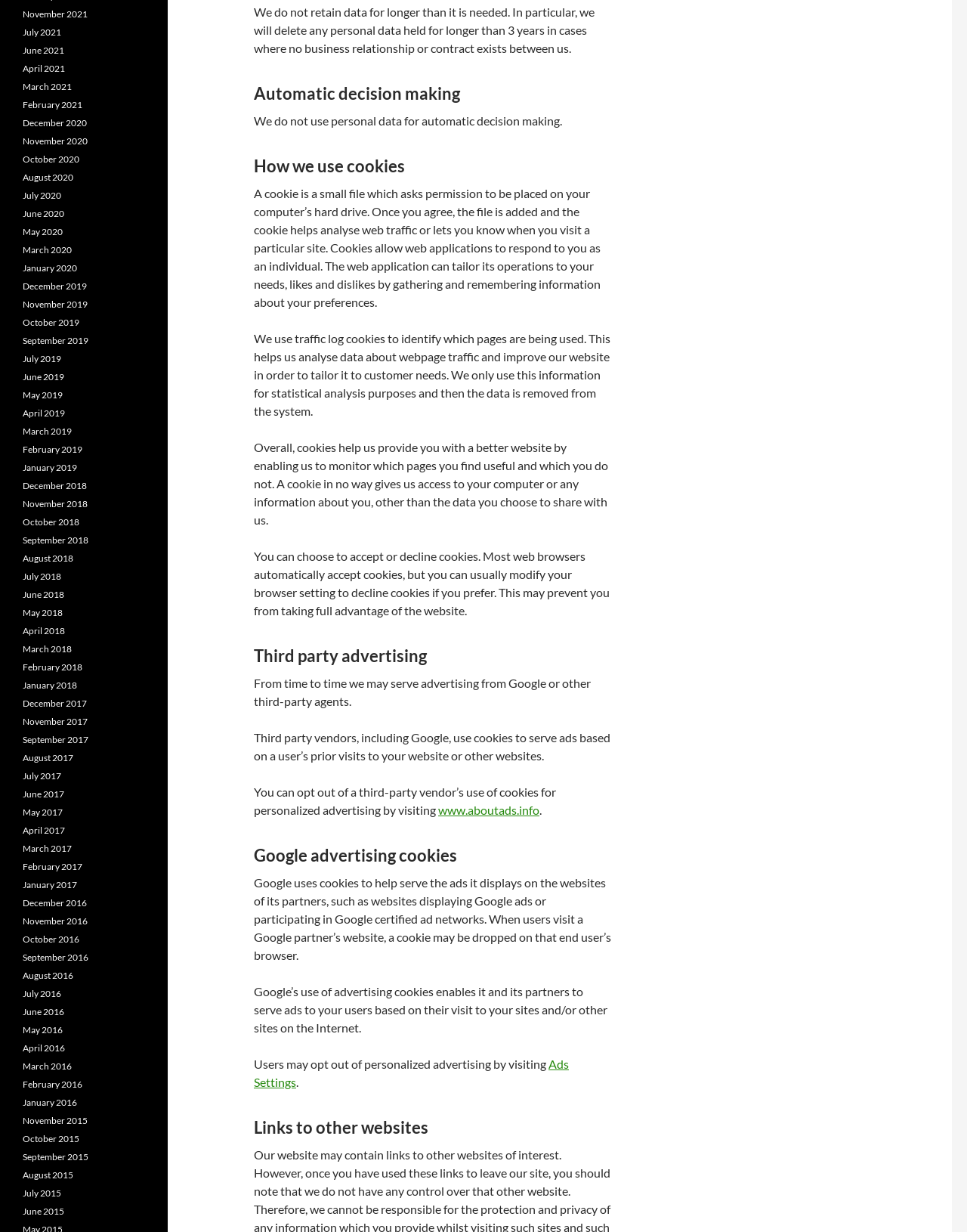What is the role of Google in advertising on this website?
Give a detailed explanation using the information visible in the image.

The webpage explains that Google uses cookies to help serve the ads it displays on the websites of its partners, such as websites displaying Google ads or participating in Google certified ad networks, and that Google's use of advertising cookies enables it and its partners to serve ads to users based on their visit to the website and/or other sites on the Internet.